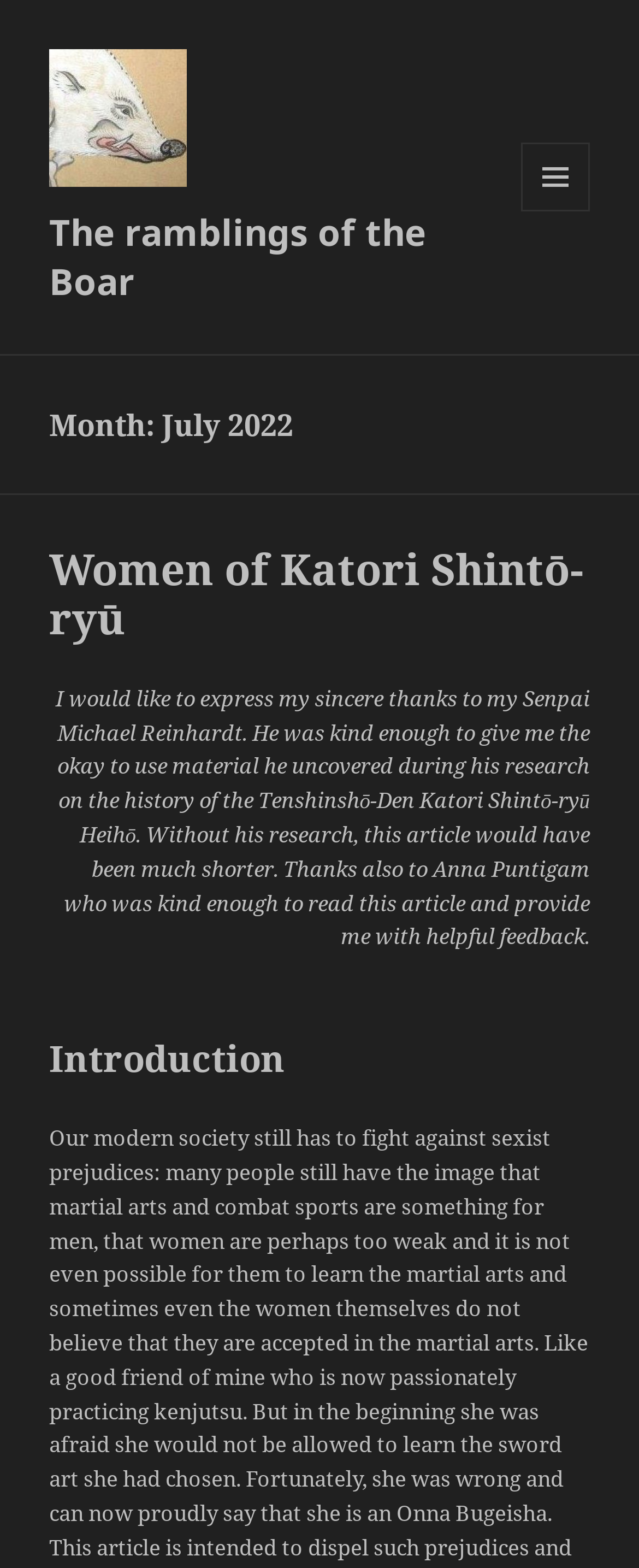Identify the bounding box of the UI component described as: "The ramblings of the Boar".

[0.077, 0.132, 0.667, 0.194]